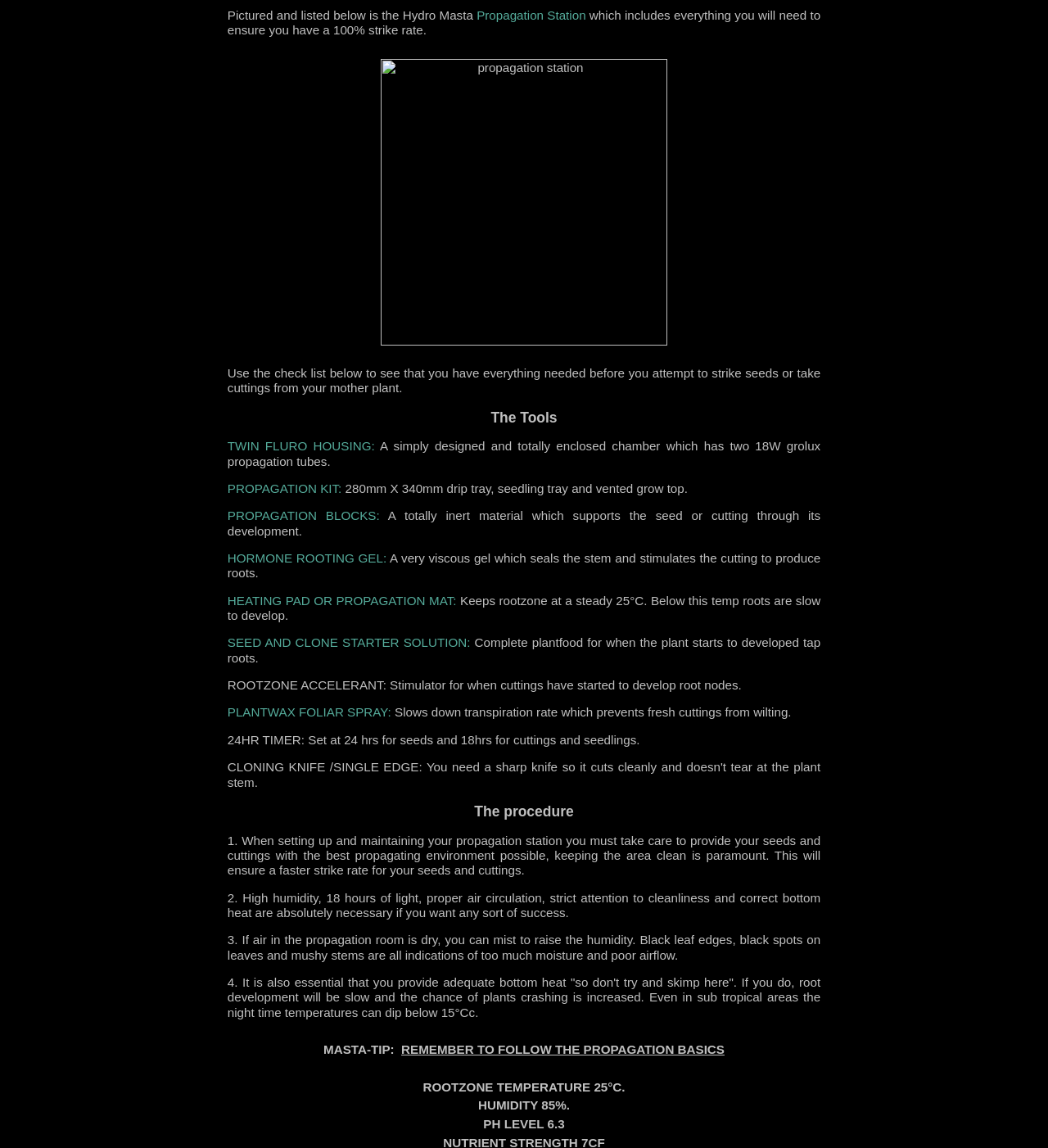What is the purpose of Hormone Rooting Gel?
Please respond to the question with as much detail as possible.

The question is asking about the purpose of Hormone Rooting Gel. According to the webpage, the gel 'seals the stem and stimulates the cutting to produce roots'. This is mentioned in the description of the Hormone Rooting Gel product.